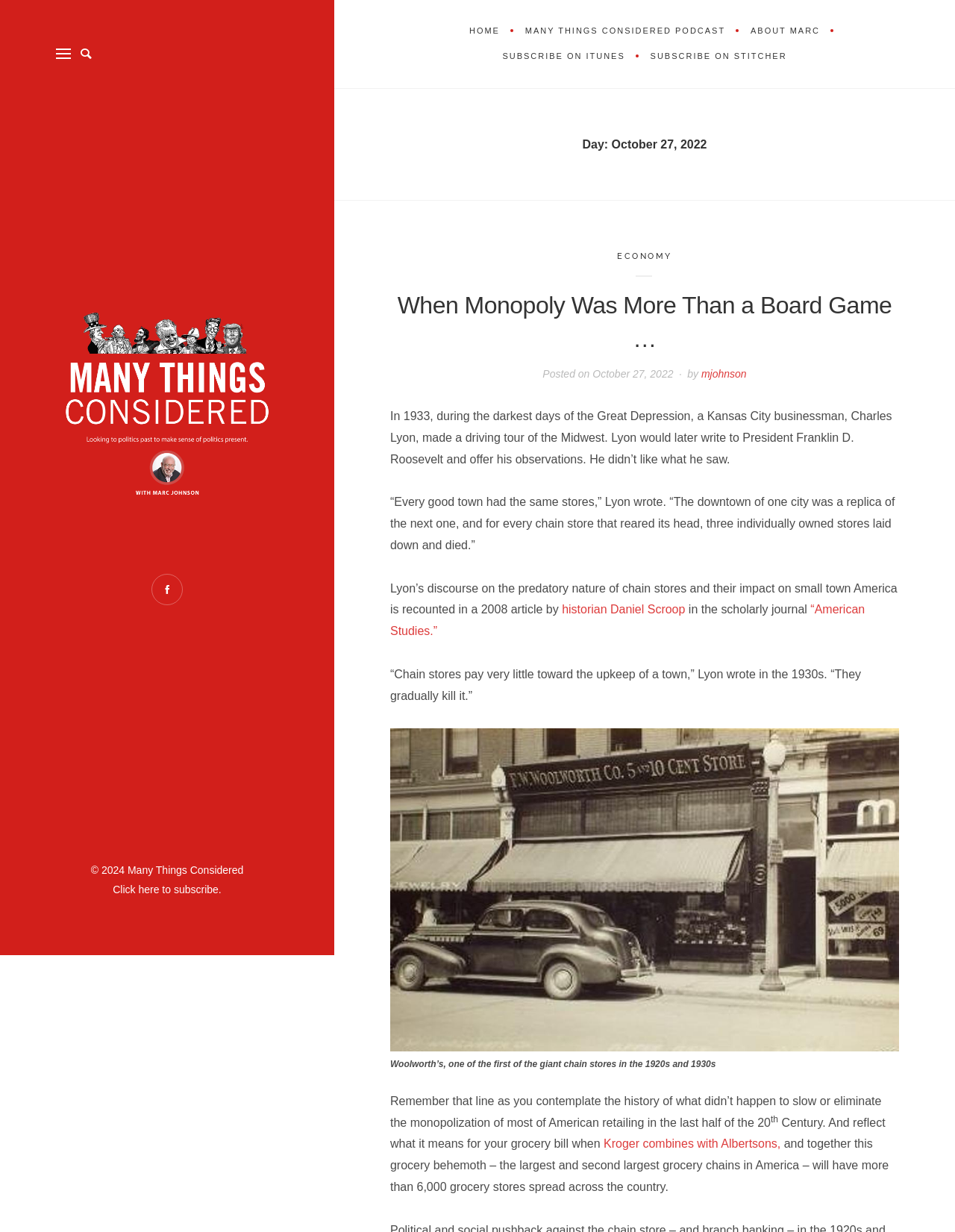What is the name of the podcast?
Look at the image and answer the question with a single word or phrase.

Many Things Considered Podcast